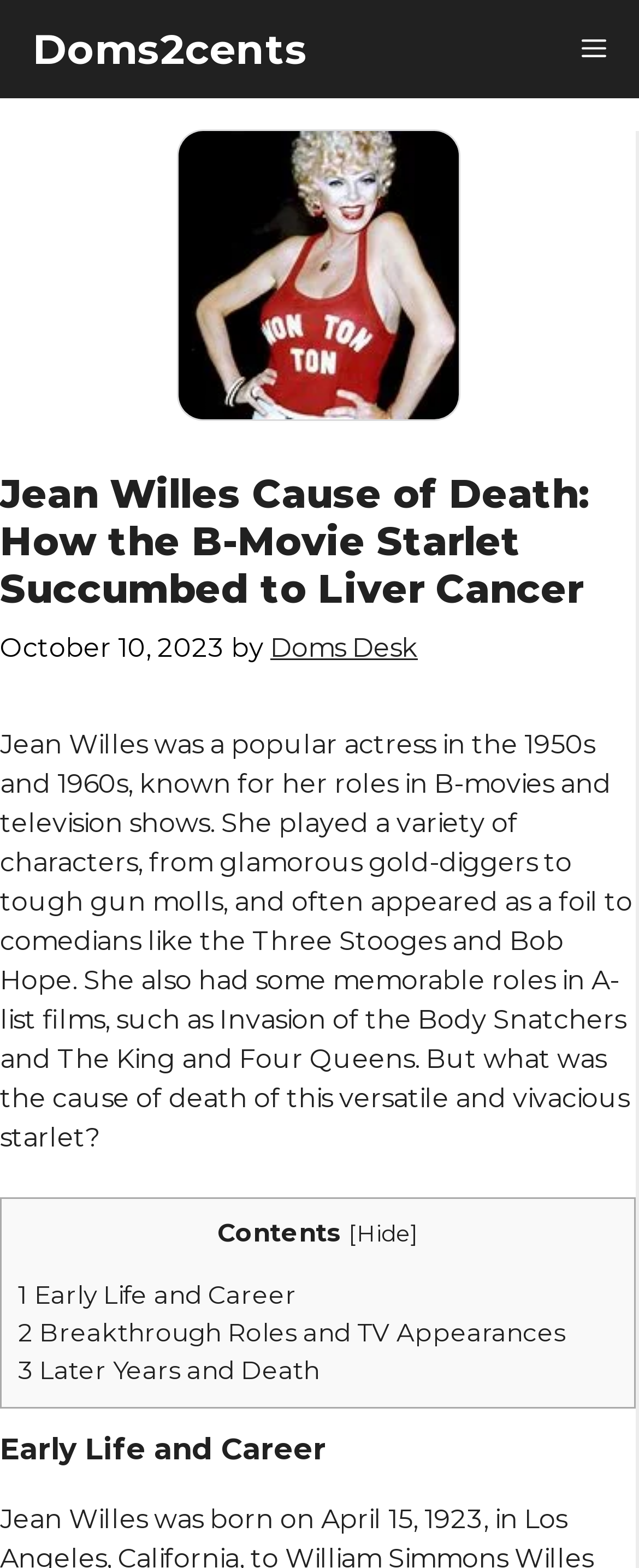Show the bounding box coordinates of the region that should be clicked to follow the instruction: "Go to the 'Early Life and Career' section."

[0.0, 0.914, 0.995, 0.936]